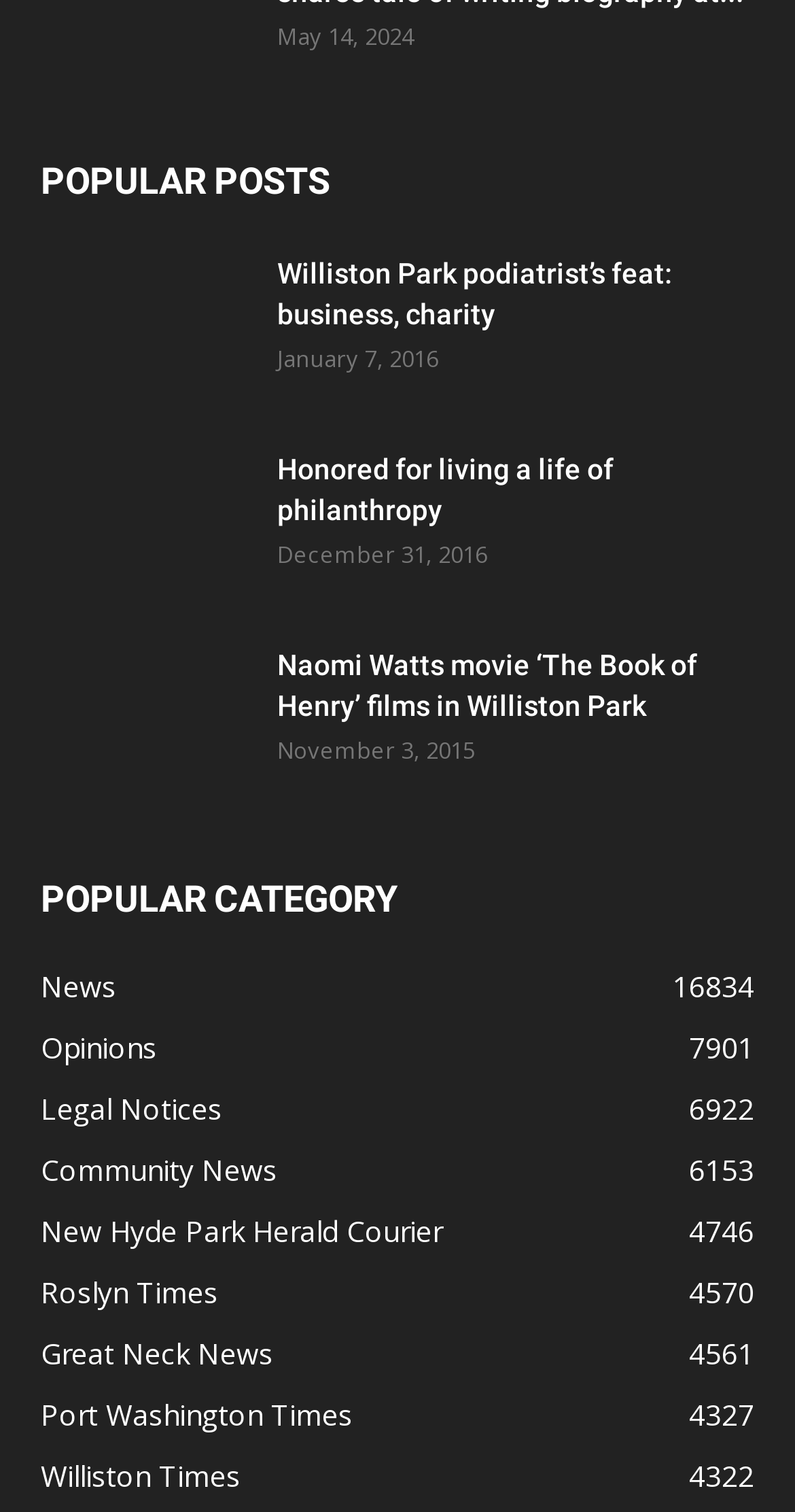Show the bounding box coordinates for the element that needs to be clicked to execute the following instruction: "View article 'Naomi Watts movie ‘The Book of Henry’ films in Williston Park'". Provide the coordinates in the form of four float numbers between 0 and 1, i.e., [left, top, right, bottom].

[0.051, 0.426, 0.308, 0.52]